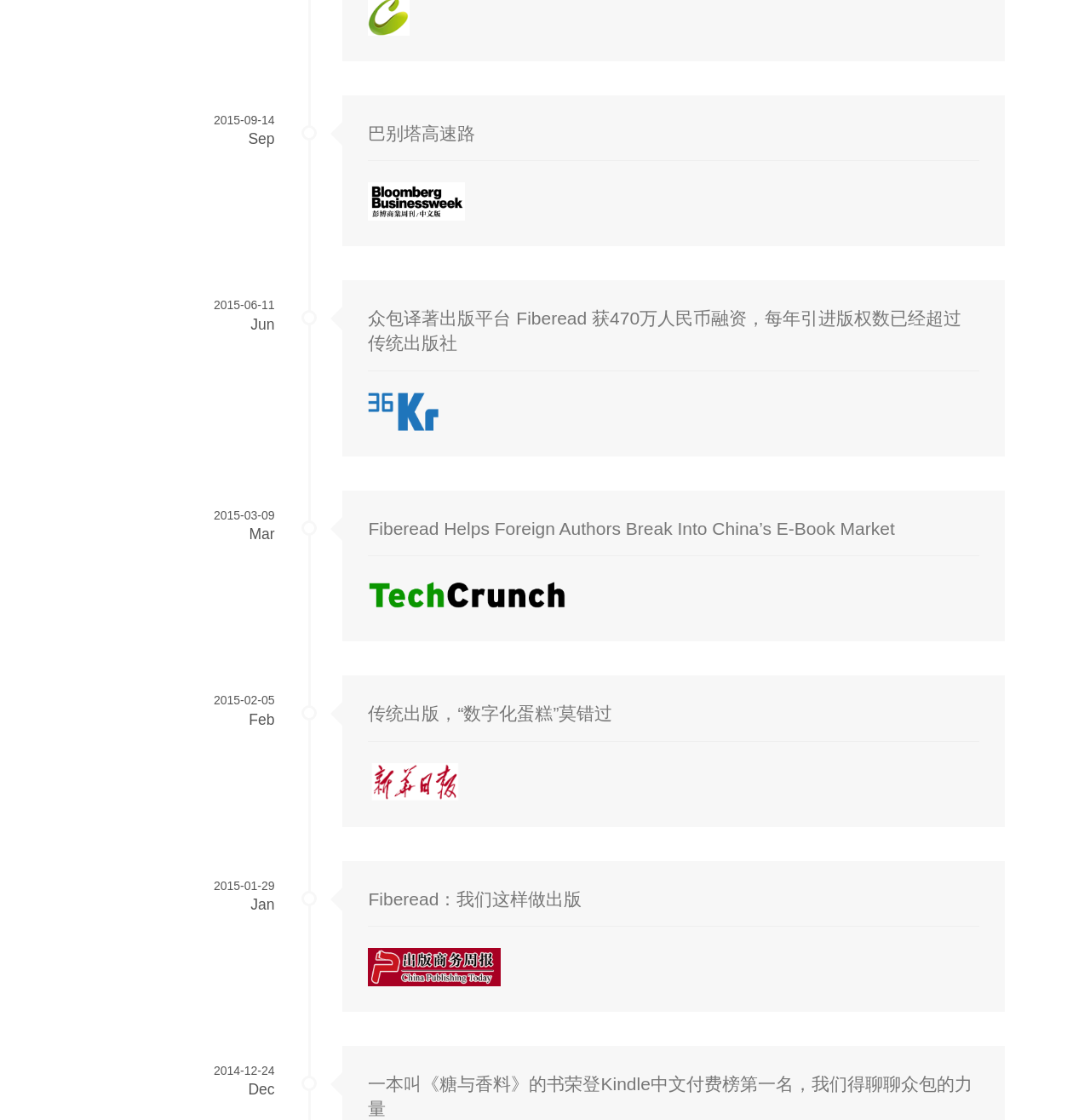How many articles are on this webpage?
Please provide a single word or phrase answer based on the image.

6